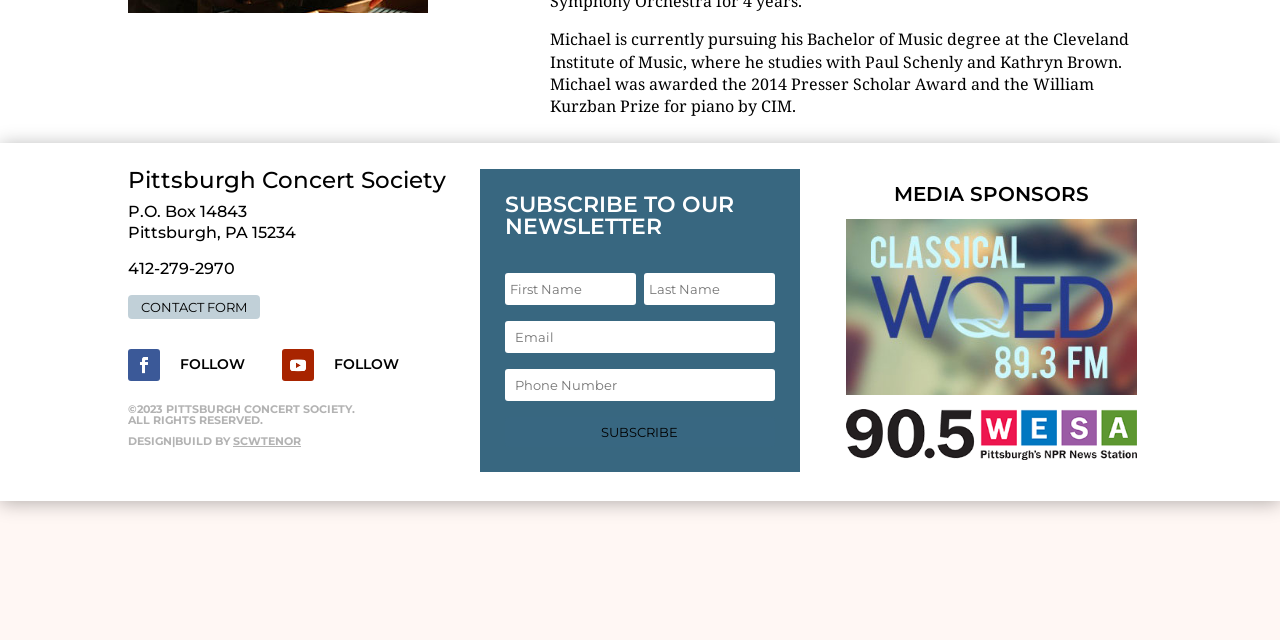Please find the bounding box for the UI component described as follows: "name="et_pb_signup_lastname" placeholder="Last Name"".

[0.503, 0.426, 0.606, 0.476]